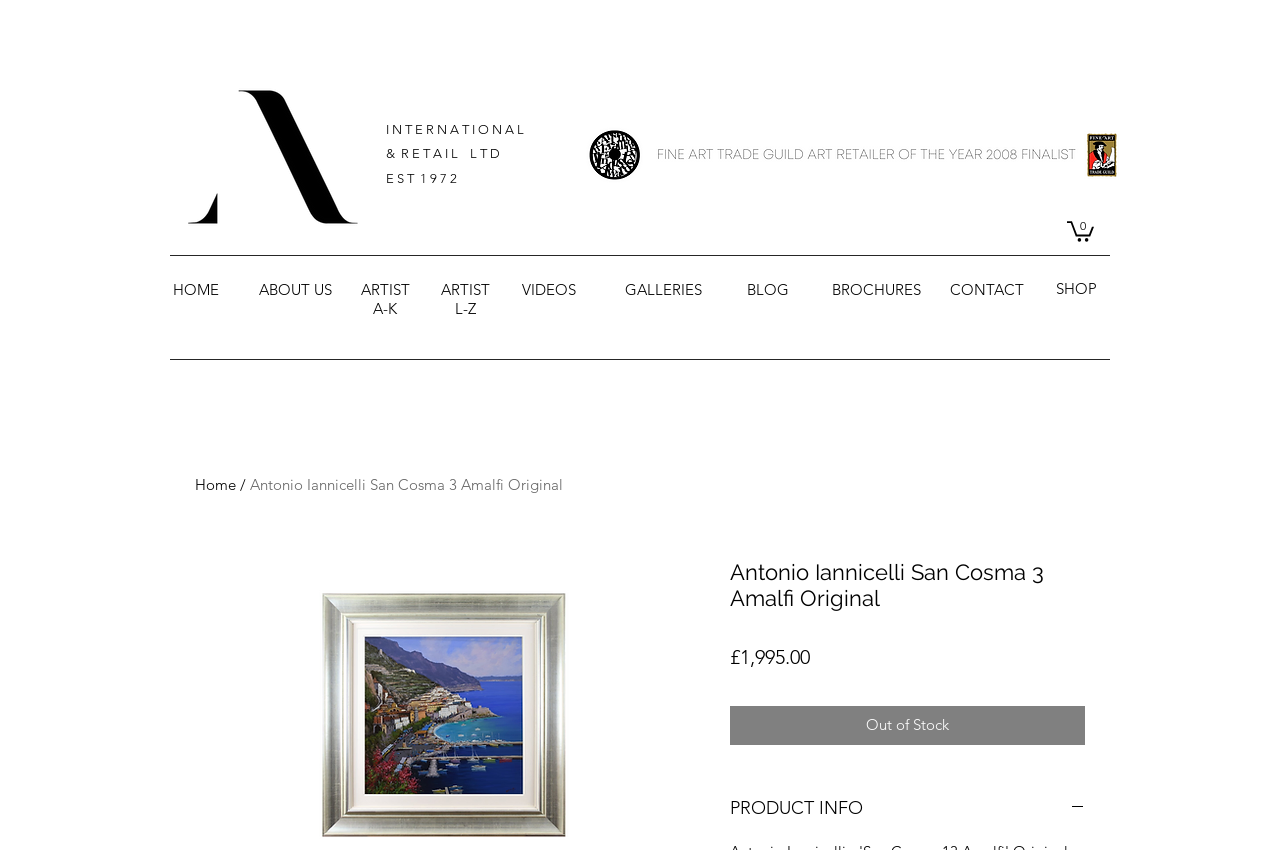Locate and extract the text of the main heading on the webpage.

Antonio Iannicelli San Cosma 3 Amalfi Original